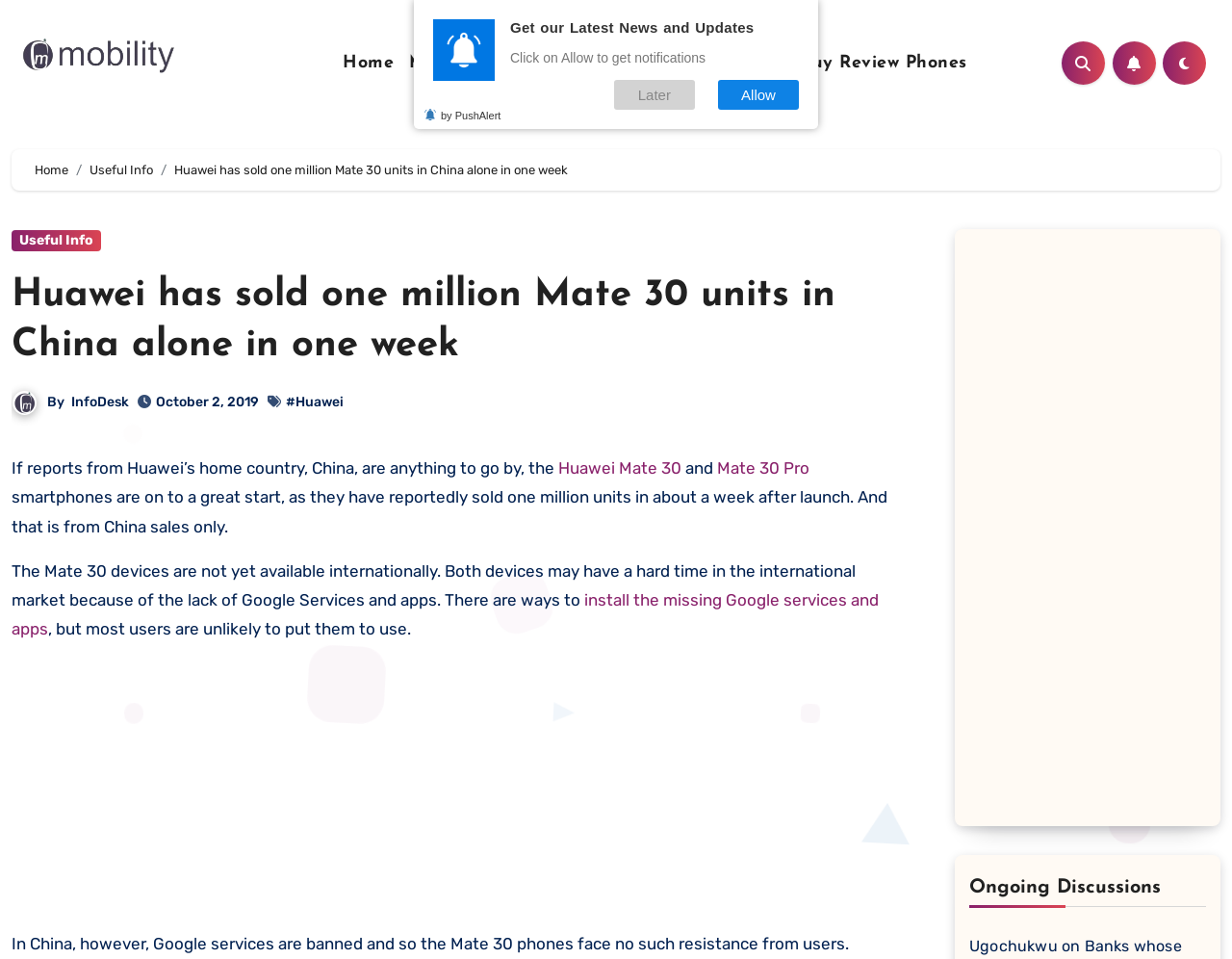Predict the bounding box coordinates of the UI element that matches this description: "InfoDesk". The coordinates should be in the format [left, top, right, bottom] with each value between 0 and 1.

[0.058, 0.41, 0.105, 0.427]